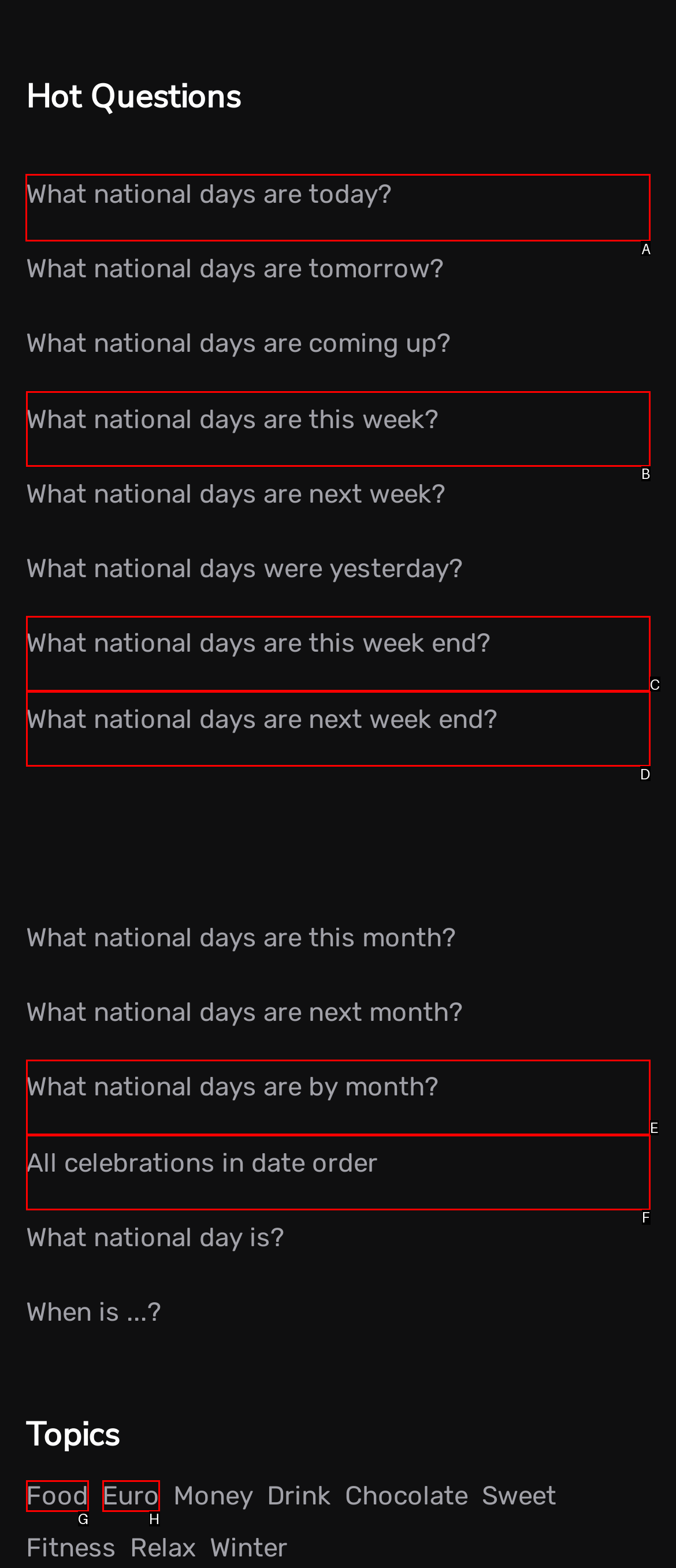Specify which UI element should be clicked to accomplish the task: Click on 'What national days are today?'. Answer with the letter of the correct choice.

A